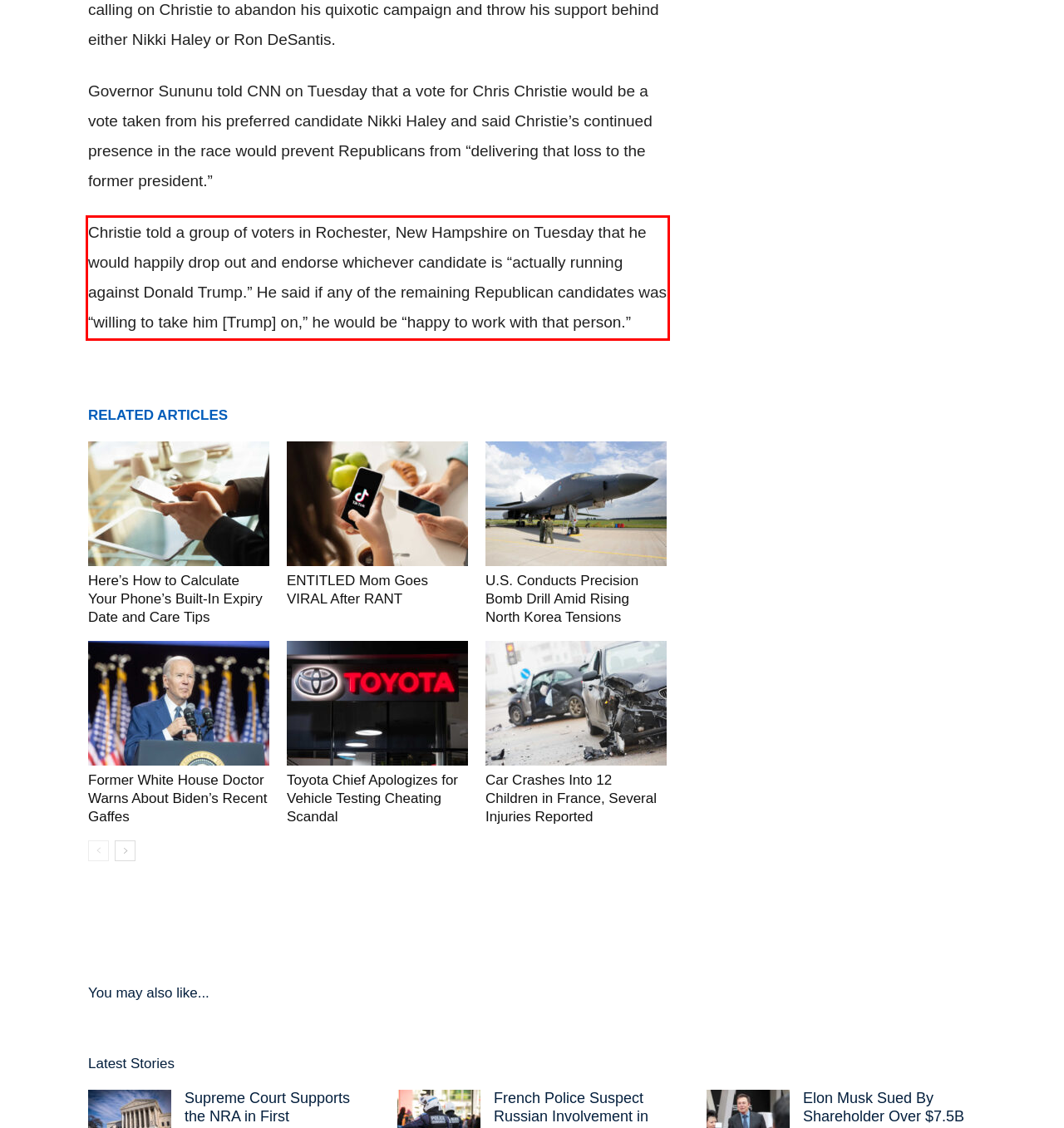Perform OCR on the text inside the red-bordered box in the provided screenshot and output the content.

Christie told a group of voters in Rochester, New Hampshire on Tuesday that he would happily drop out and endorse whichever candidate is “actually running against Donald Trump.” He said if any of the remaining Republican candidates was “willing to take him [Trump] on,” he would be “happy to work with that person.”